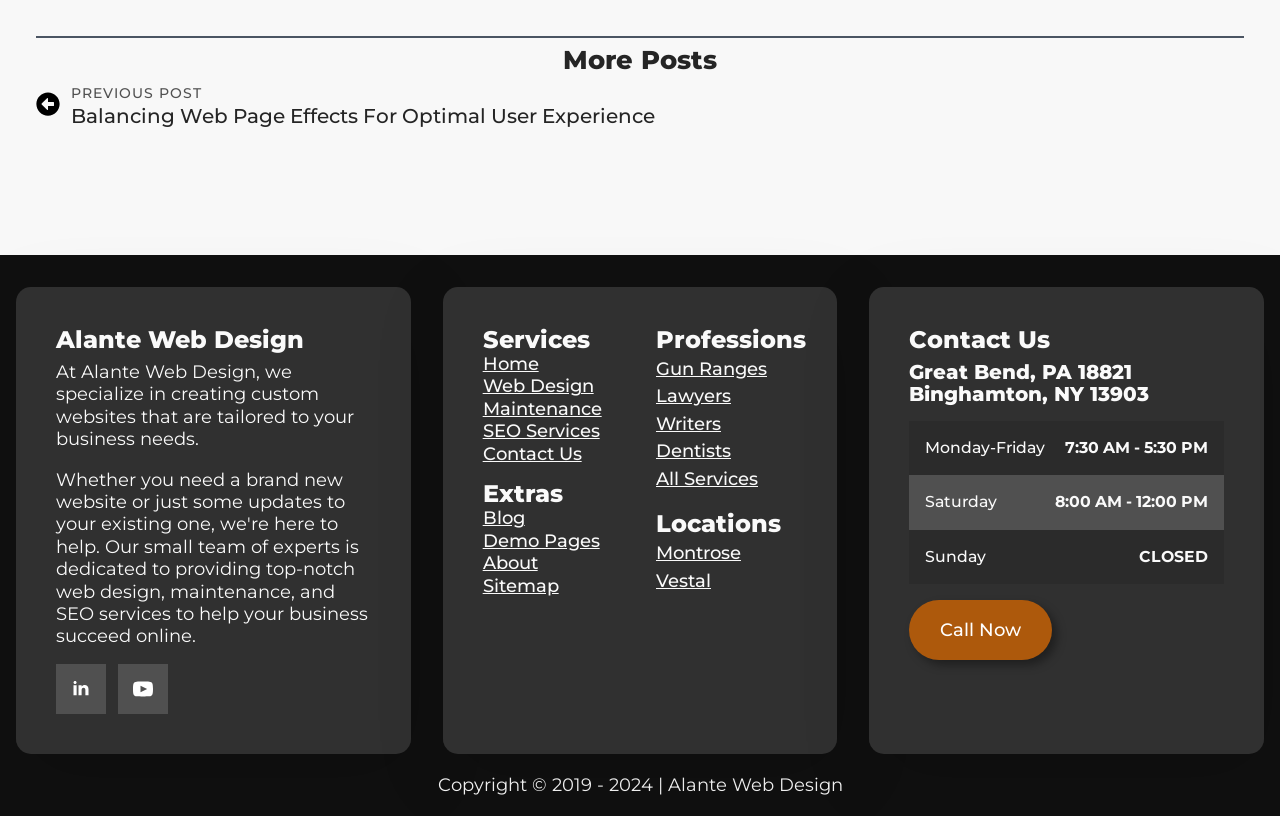Please find the bounding box coordinates in the format (top-left x, top-left y, bottom-right x, bottom-right y) for the given element description. Ensure the coordinates are floating point numbers between 0 and 1. Description: Call Now

[0.71, 0.736, 0.822, 0.809]